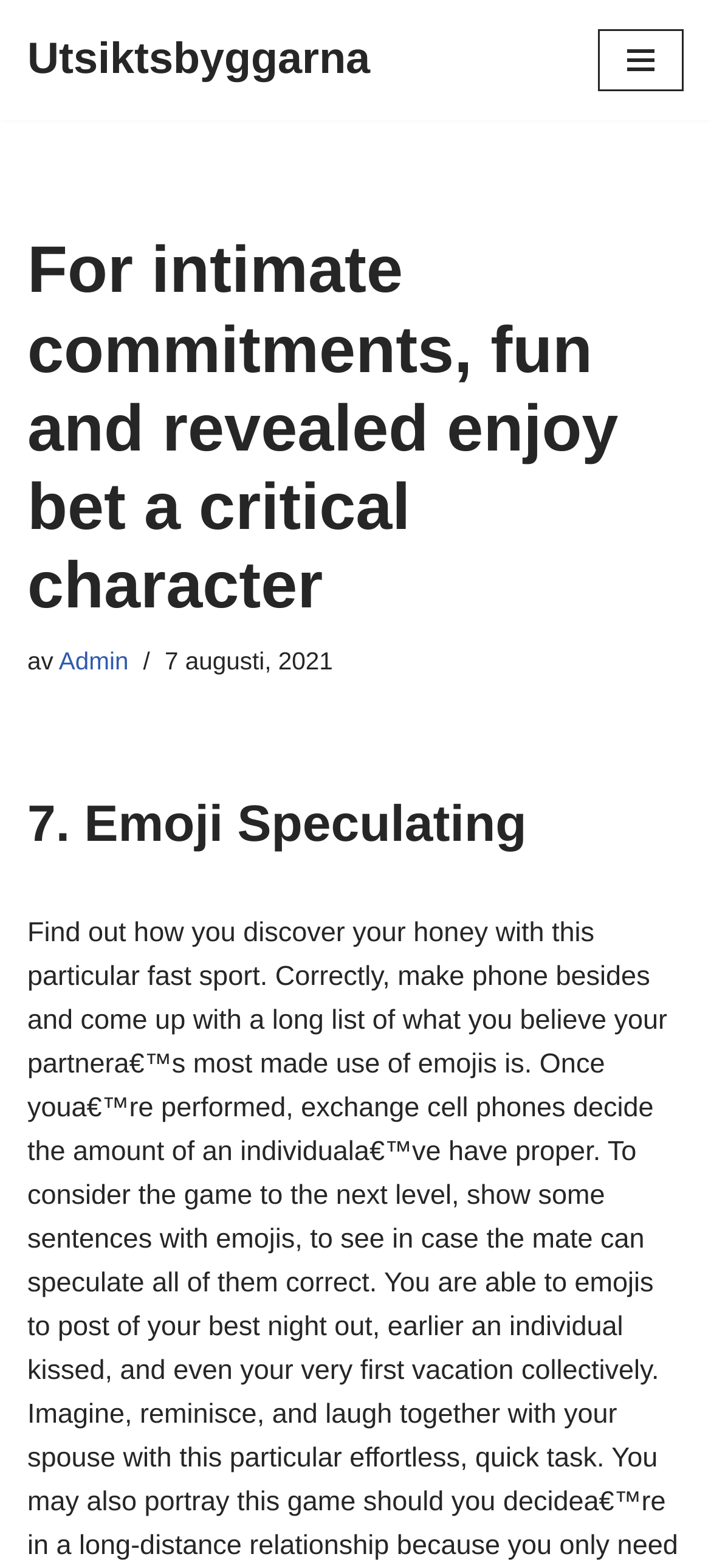Find the bounding box of the UI element described as: "Hoppa till innehåll". The bounding box coordinates should be given as four float values between 0 and 1, i.e., [left, top, right, bottom].

[0.0, 0.037, 0.077, 0.06]